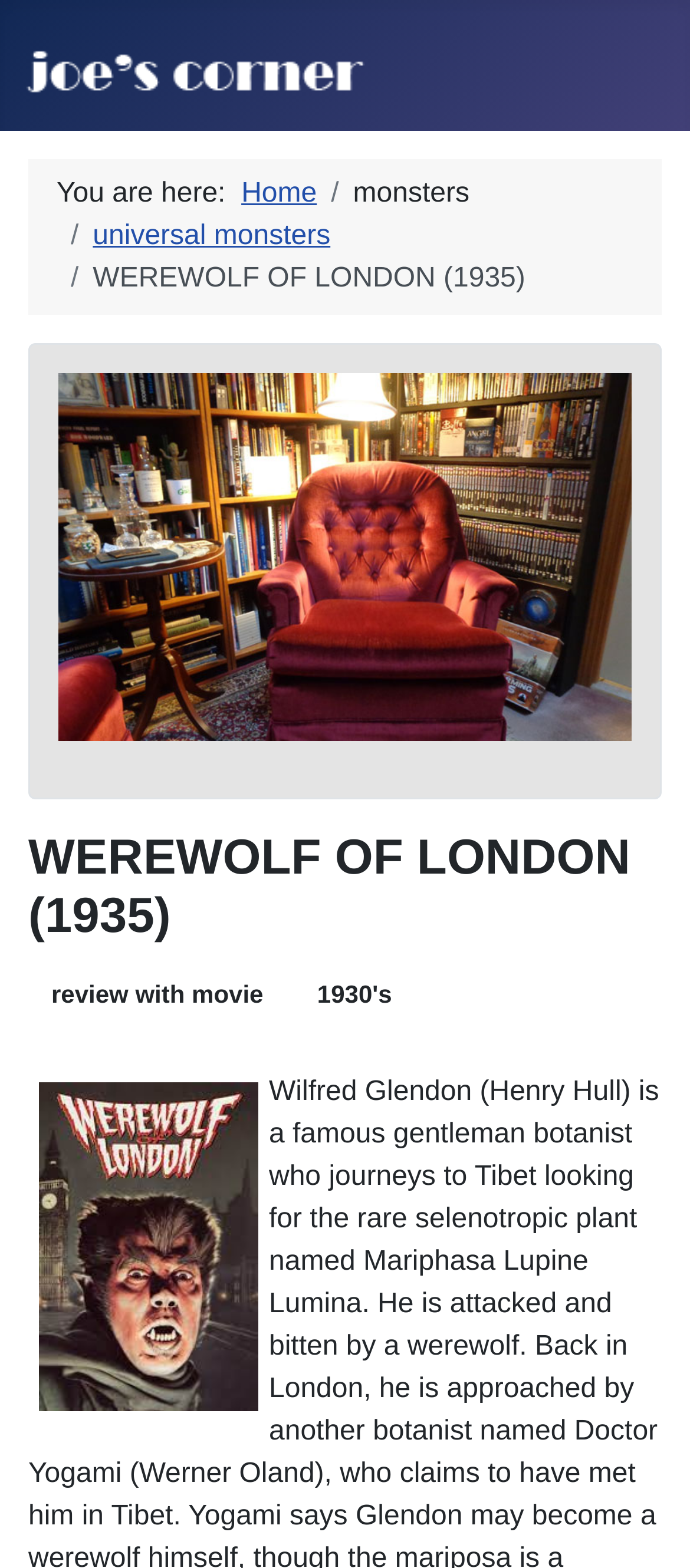What is the time period of the movie being reviewed?
Could you give a comprehensive explanation in response to this question?

The time period of the movie being reviewed can be found in the link '1930's' which is located below the heading element. This link is likely related to the release date of the movie.